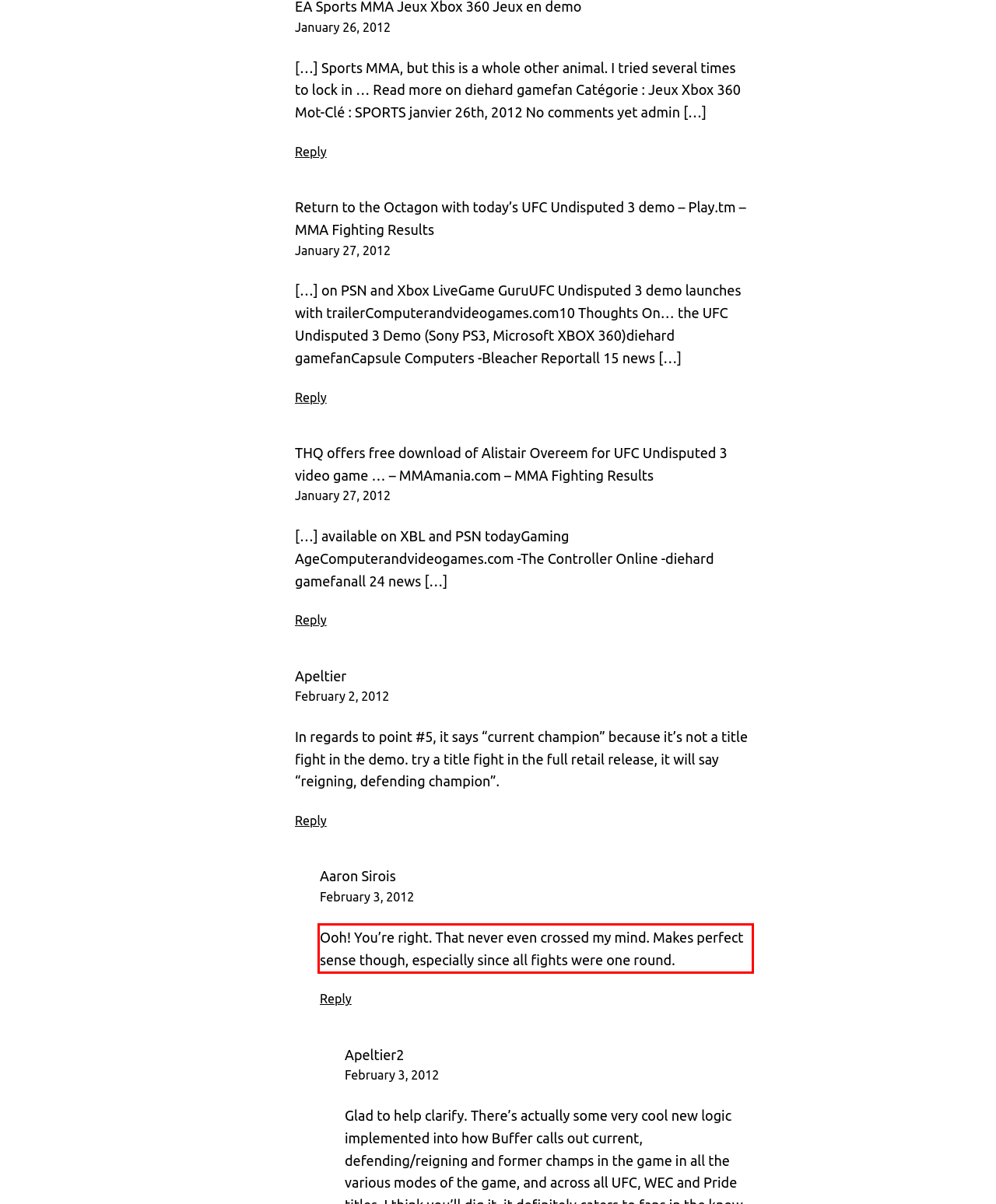Please use OCR to extract the text content from the red bounding box in the provided webpage screenshot.

Ooh! You’re right. That never even crossed my mind. Makes perfect sense though, especially since all fights were one round.